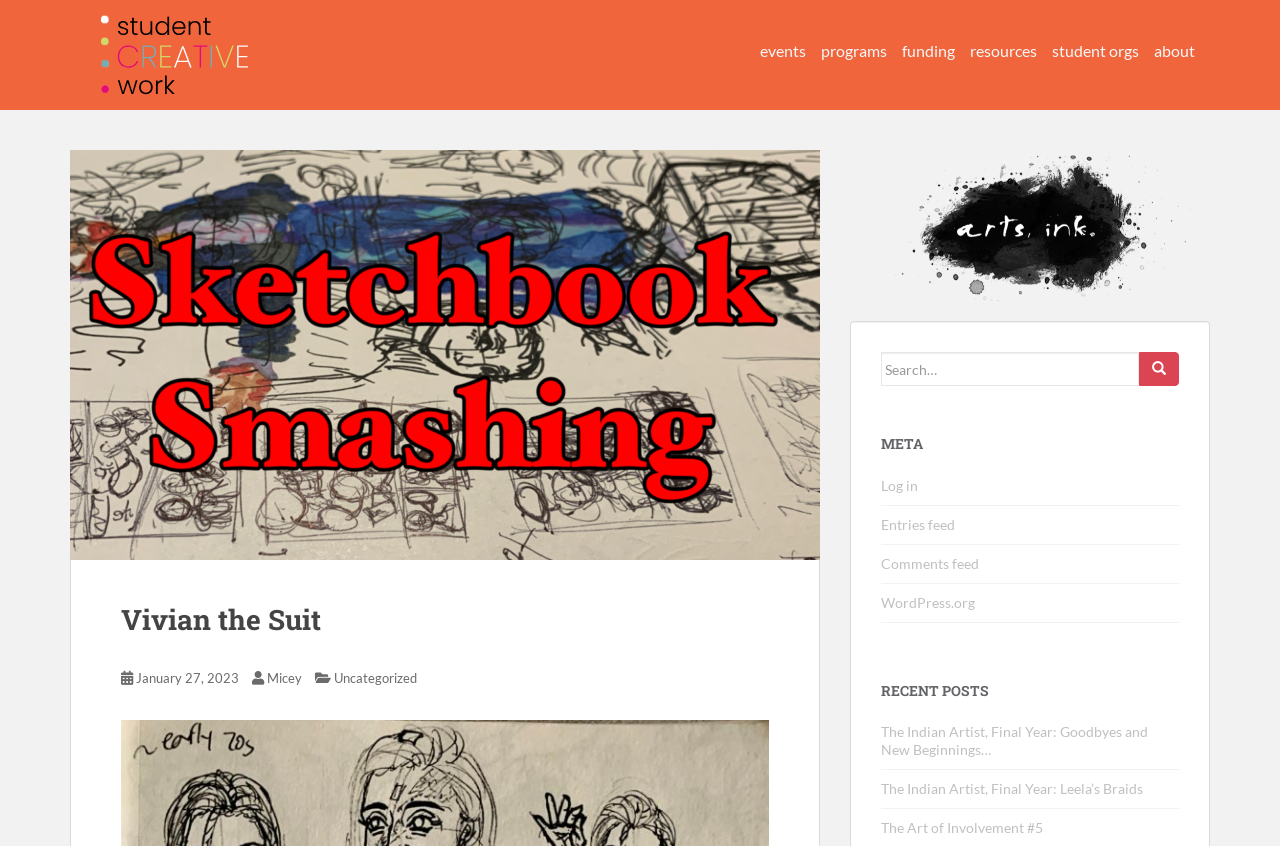Identify the bounding box for the described UI element: "Comments feed".

[0.688, 0.656, 0.765, 0.676]